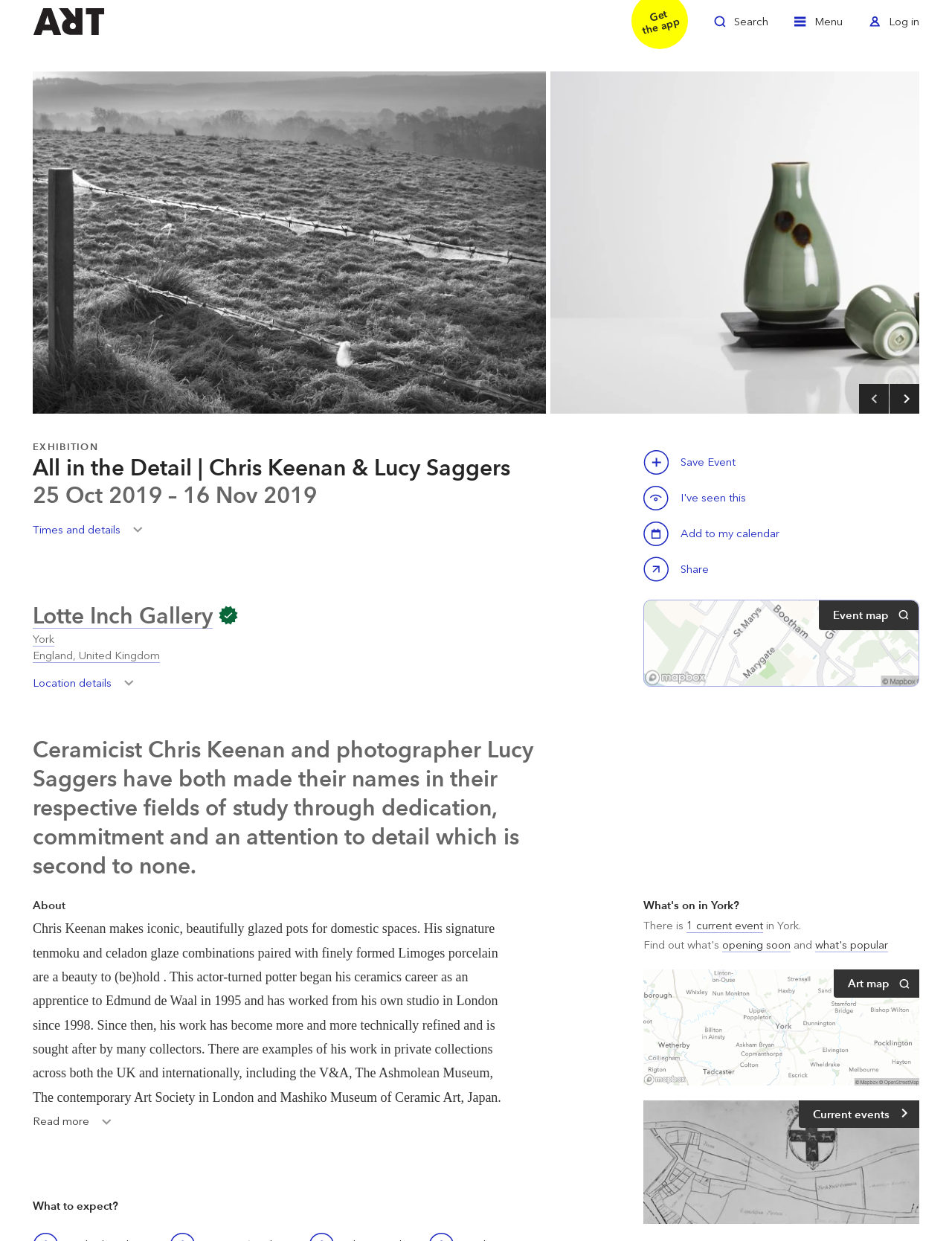Locate the bounding box coordinates of the element's region that should be clicked to carry out the following instruction: "Subscribe to the emails". The coordinates need to be four float numbers between 0 and 1, i.e., [left, top, right, bottom].

None